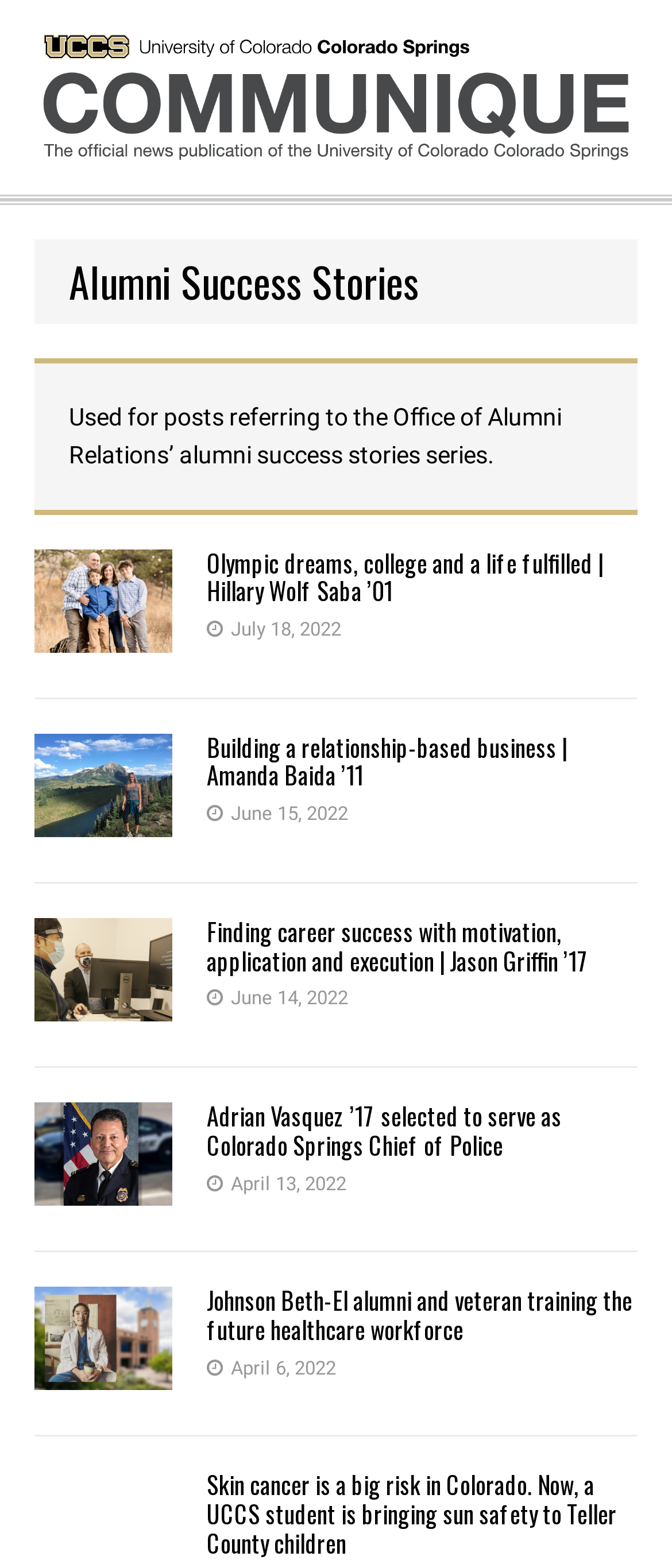Identify the bounding box coordinates of the region I need to click to complete this instruction: "Read the story of Hillary Wolf Saba ’01".

[0.308, 0.347, 0.897, 0.388]